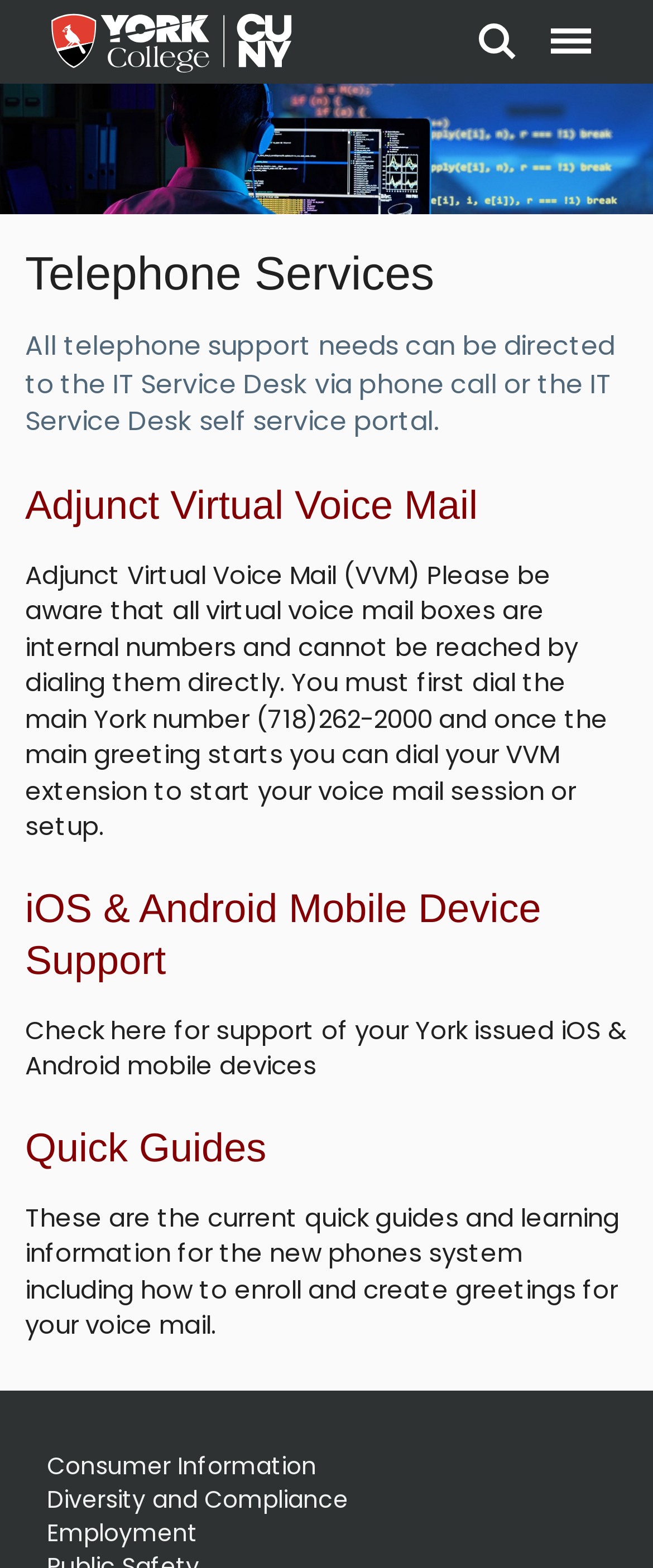How many types of telephone support are mentioned?
We need a detailed and meticulous answer to the question.

The webpage mentions four types of telephone support: Adjunct Virtual Voice Mail, iOS & Android Mobile Device Support, Quick Guides, and IT Service Desk support.